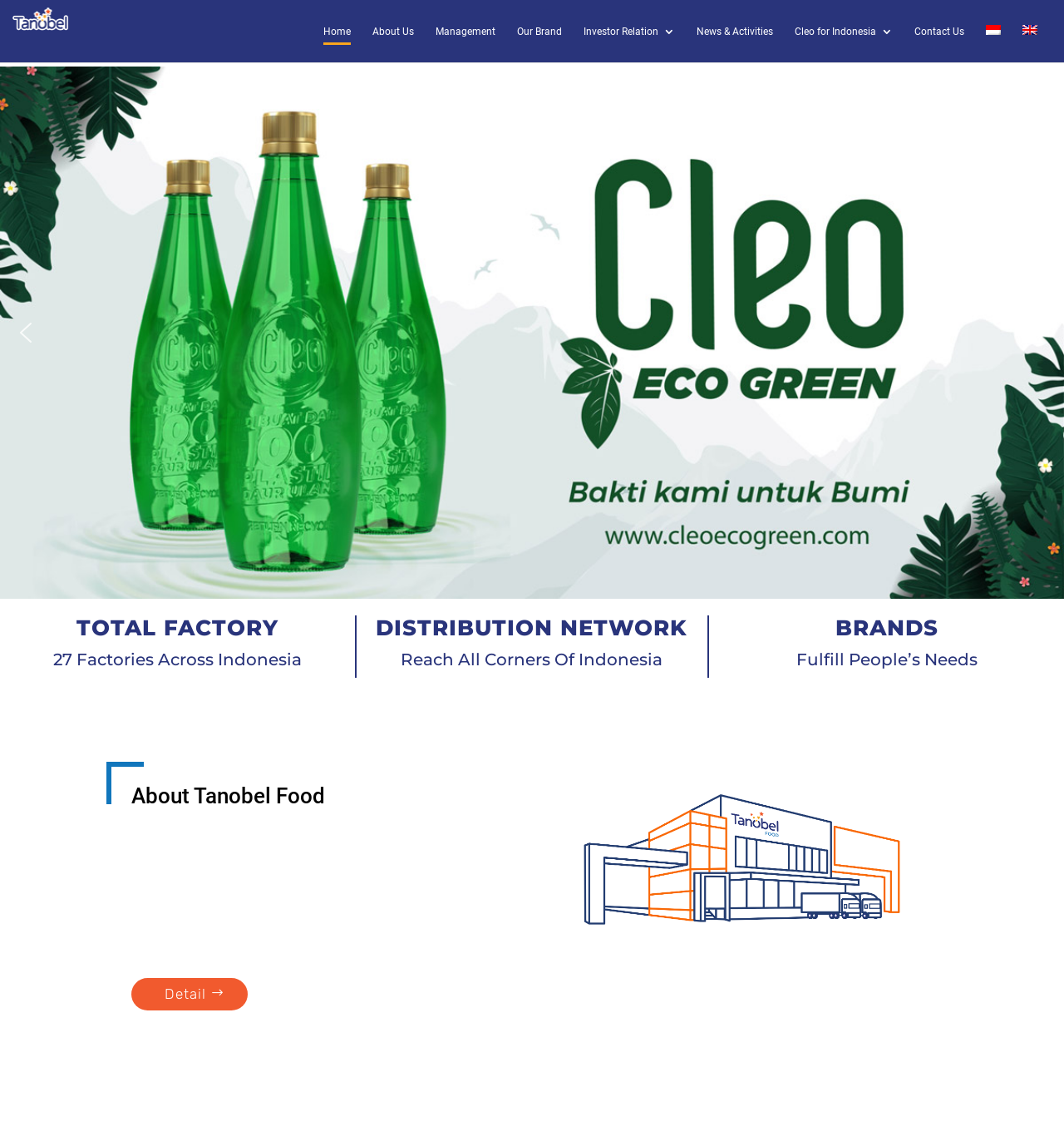From the webpage screenshot, predict the bounding box coordinates (top-left x, top-left y, bottom-right x, bottom-right y) for the UI element described here: alt="Tanobel"

[0.027, 0.019, 0.108, 0.033]